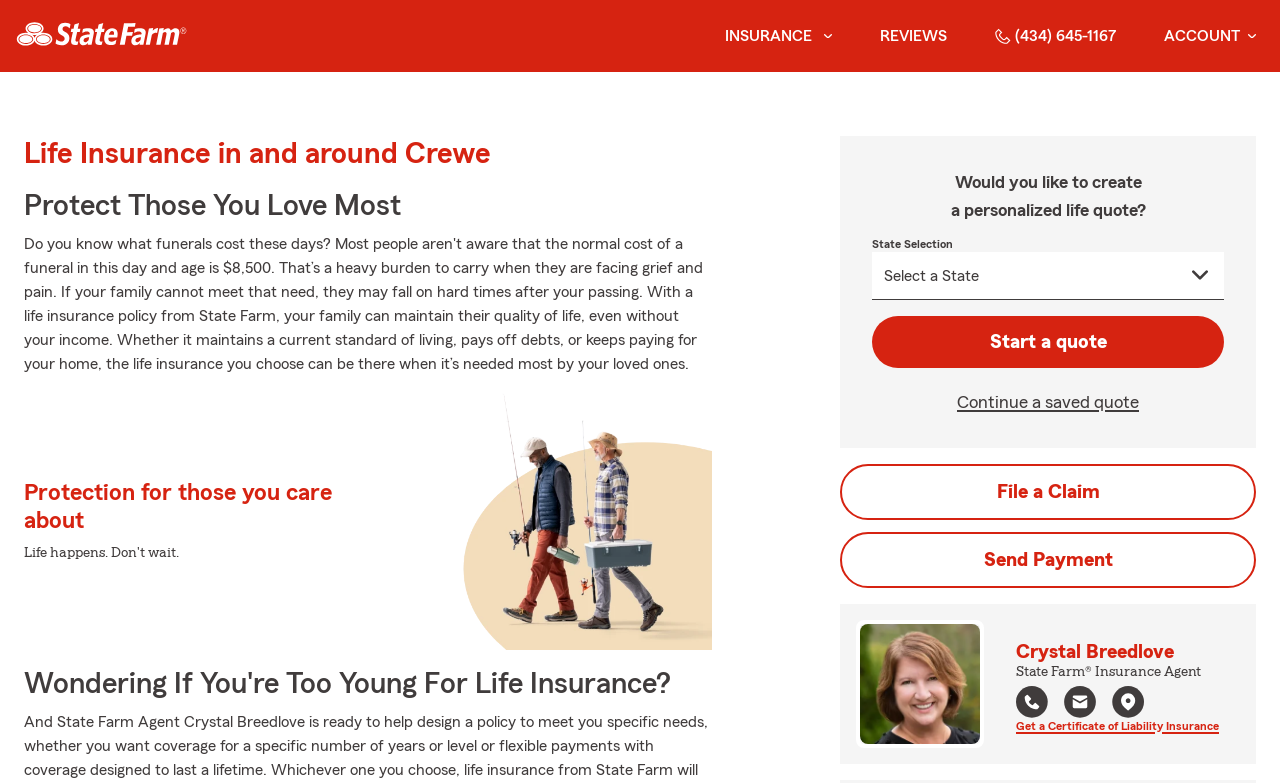Extract the bounding box coordinates for the HTML element that matches this description: "Reviews". The coordinates should be four float numbers between 0 and 1, i.e., [left, top, right, bottom].

[0.681, 0.02, 0.746, 0.072]